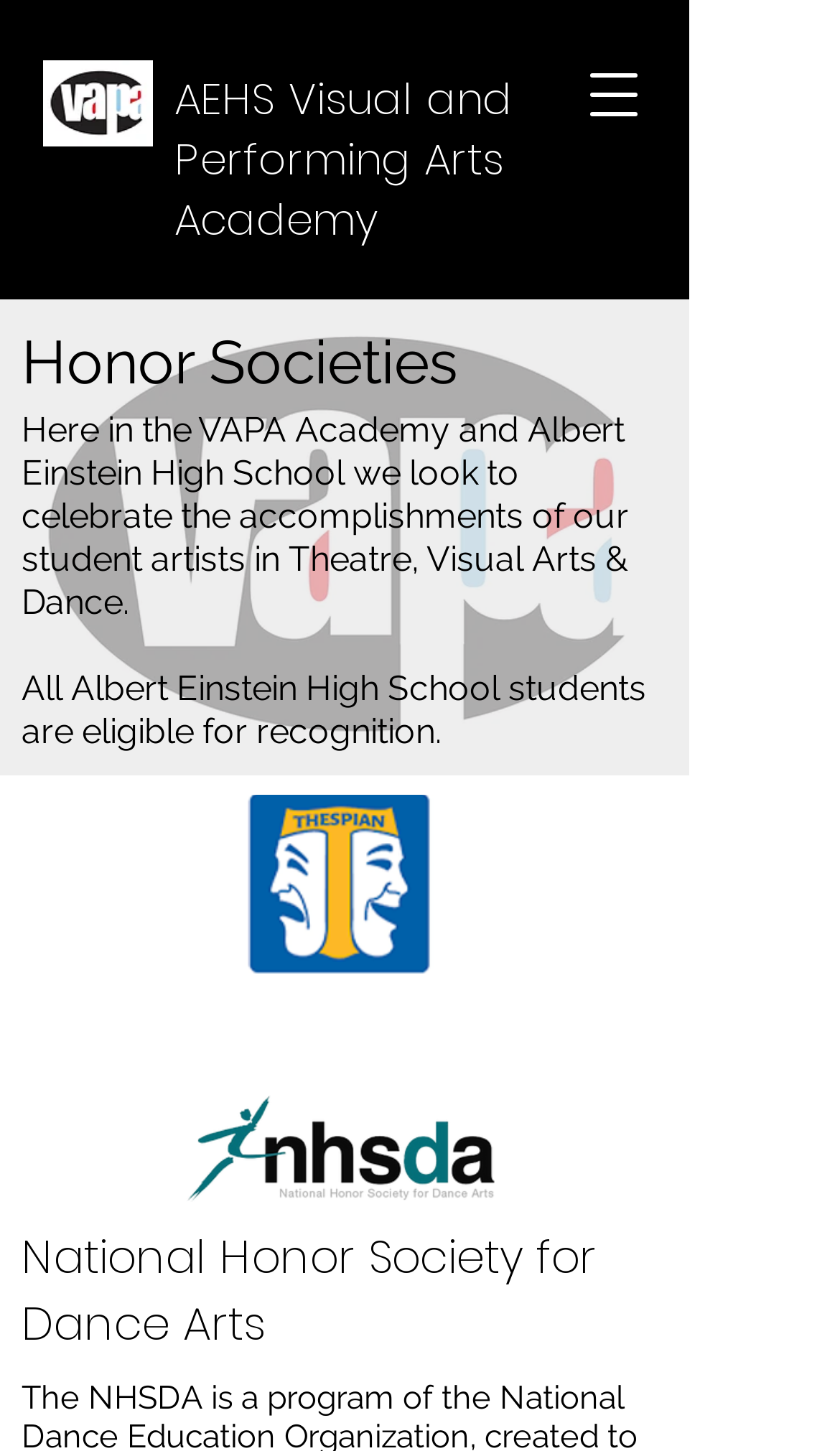Explain the webpage's design and content in an elaborate manner.

The webpage is about Honor Societies in the AEHS VAPA (Albert Einstein High School Visual and Performing Arts Academy). At the top left corner, there is a VAPA logo image, which is also repeated as a smaller image on the top right corner. Next to the smaller logo, there is a button to open a navigation menu.

Below the top section, there is a heading that reads "Honor Societies". Underneath the heading, there is a paragraph of text that explains the purpose of the Honor Societies in the VAPA Academy and Albert Einstein High School, which is to celebrate the accomplishments of student artists in Theatre, Visual Arts, and Dance. 

Following this paragraph, there is another sentence that states all Albert Einstein High School students are eligible for recognition. 

On the right side of the page, there are two images: one is the Thespians logo, and the other is the National Dance Education Organization (NDEO) logo. 

At the bottom of the page, there is a line of text that reads "National Honor Society for Dance Arts".